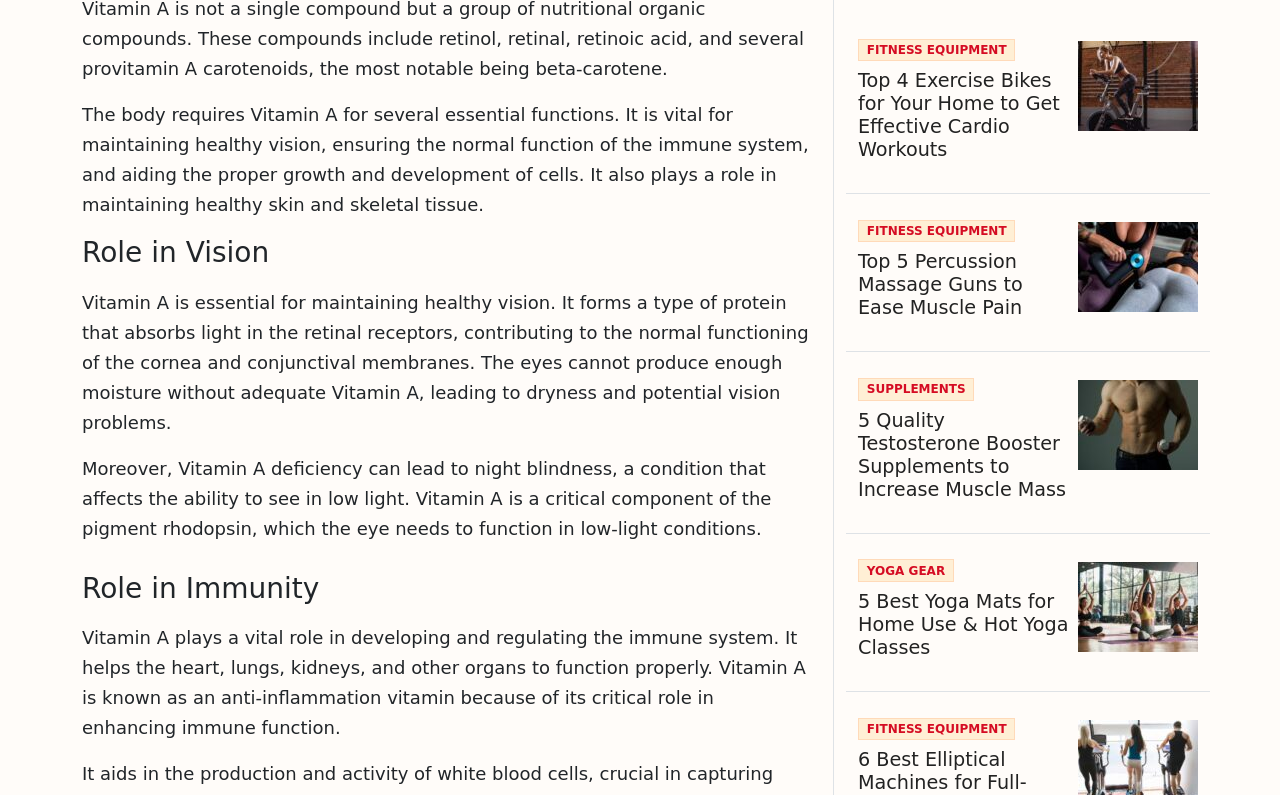Respond with a single word or phrase:
What is the purpose of Vitamin A in the immune system?

Enhancing immune function